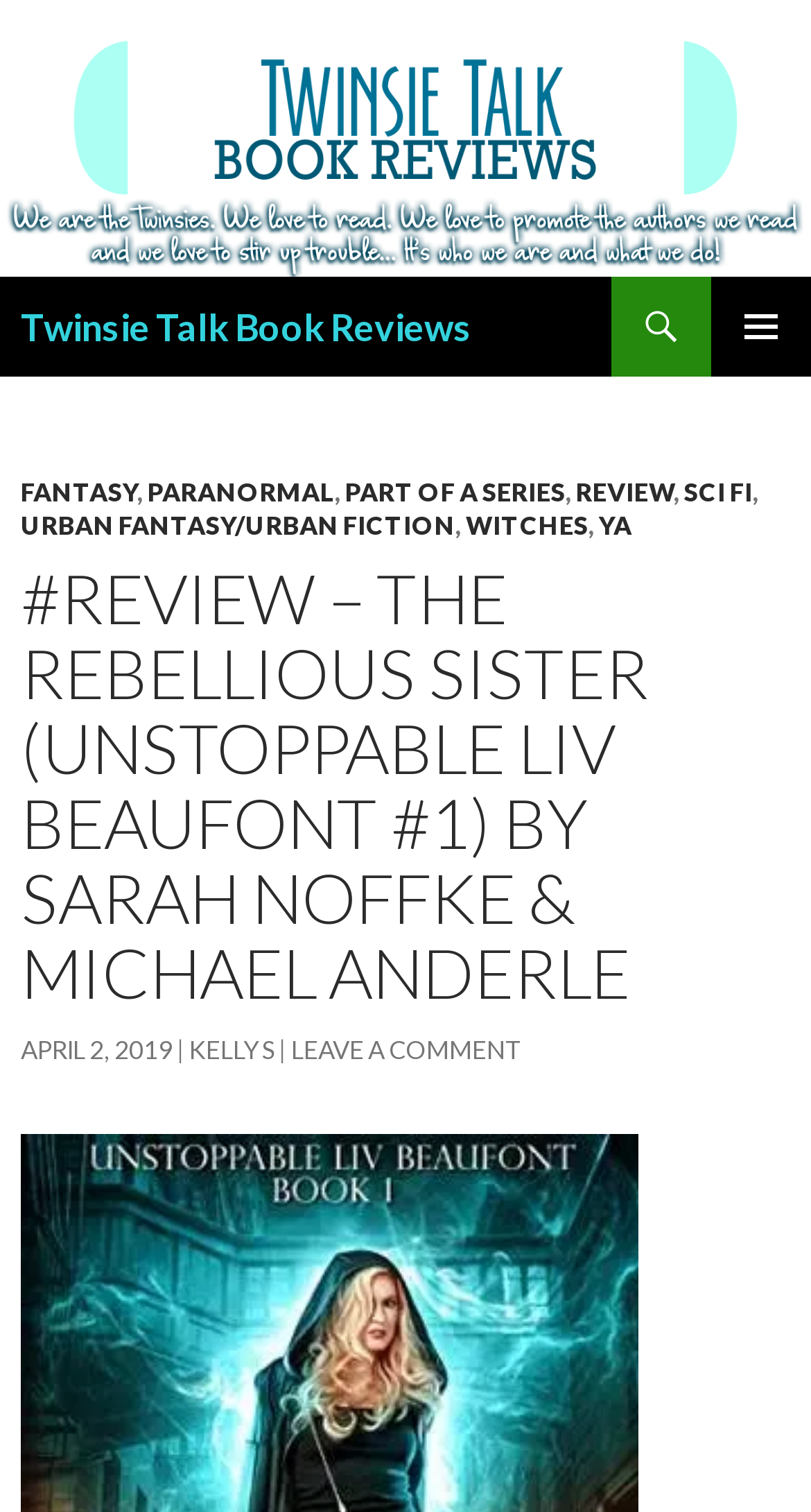Locate the bounding box coordinates of the element that should be clicked to execute the following instruction: "Contact Furniture Complaints".

None